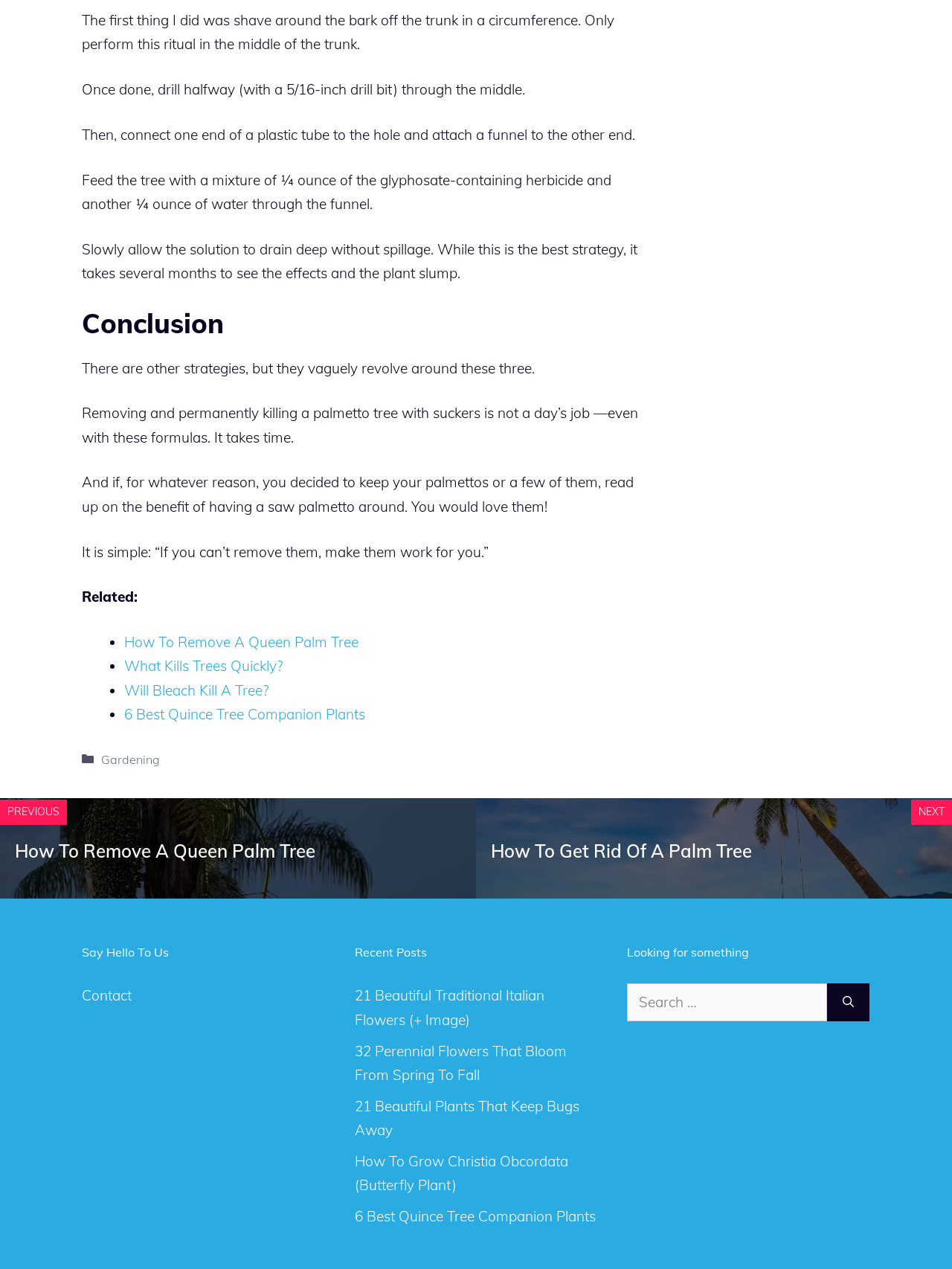Respond to the question below with a concise word or phrase:
How long does it take to see the effects of the herbicide?

Several months